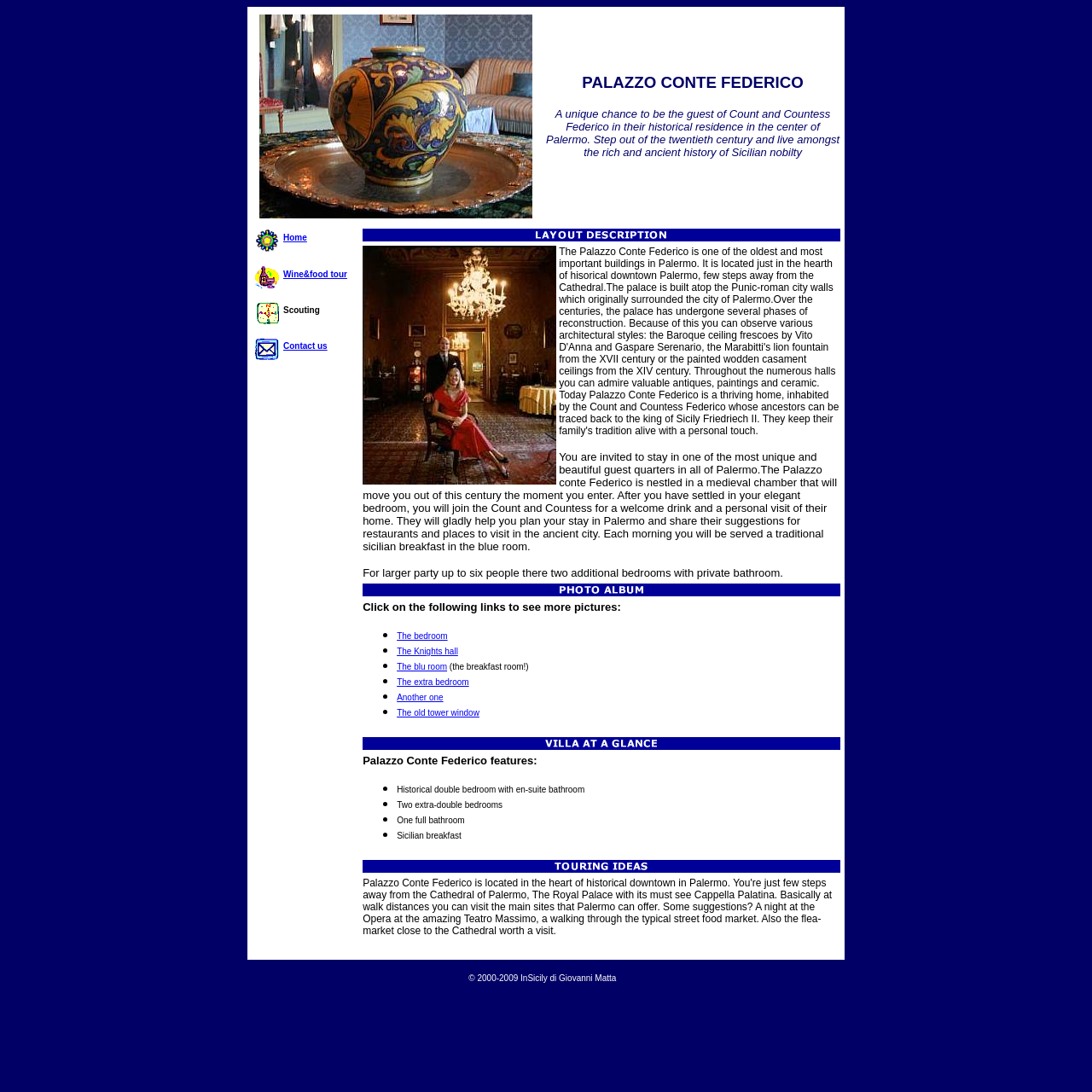What is the location of Palazzo Conte Federico? Observe the screenshot and provide a one-word or short phrase answer.

Heart of historical downtown in Palermo